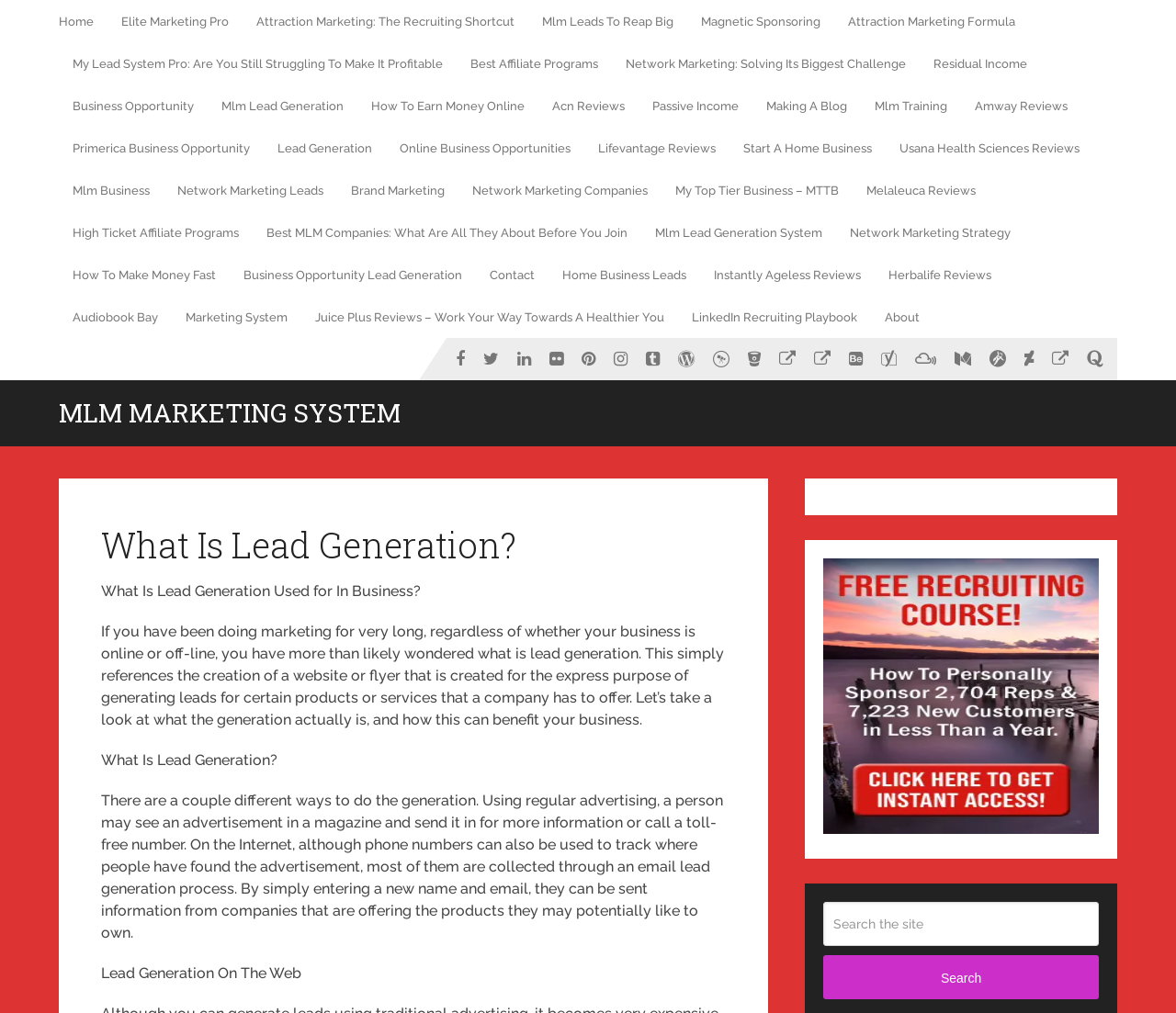Give the bounding box coordinates for this UI element: "Home Business Leads". The coordinates should be four float numbers between 0 and 1, arranged as [left, top, right, bottom].

[0.466, 0.25, 0.595, 0.292]